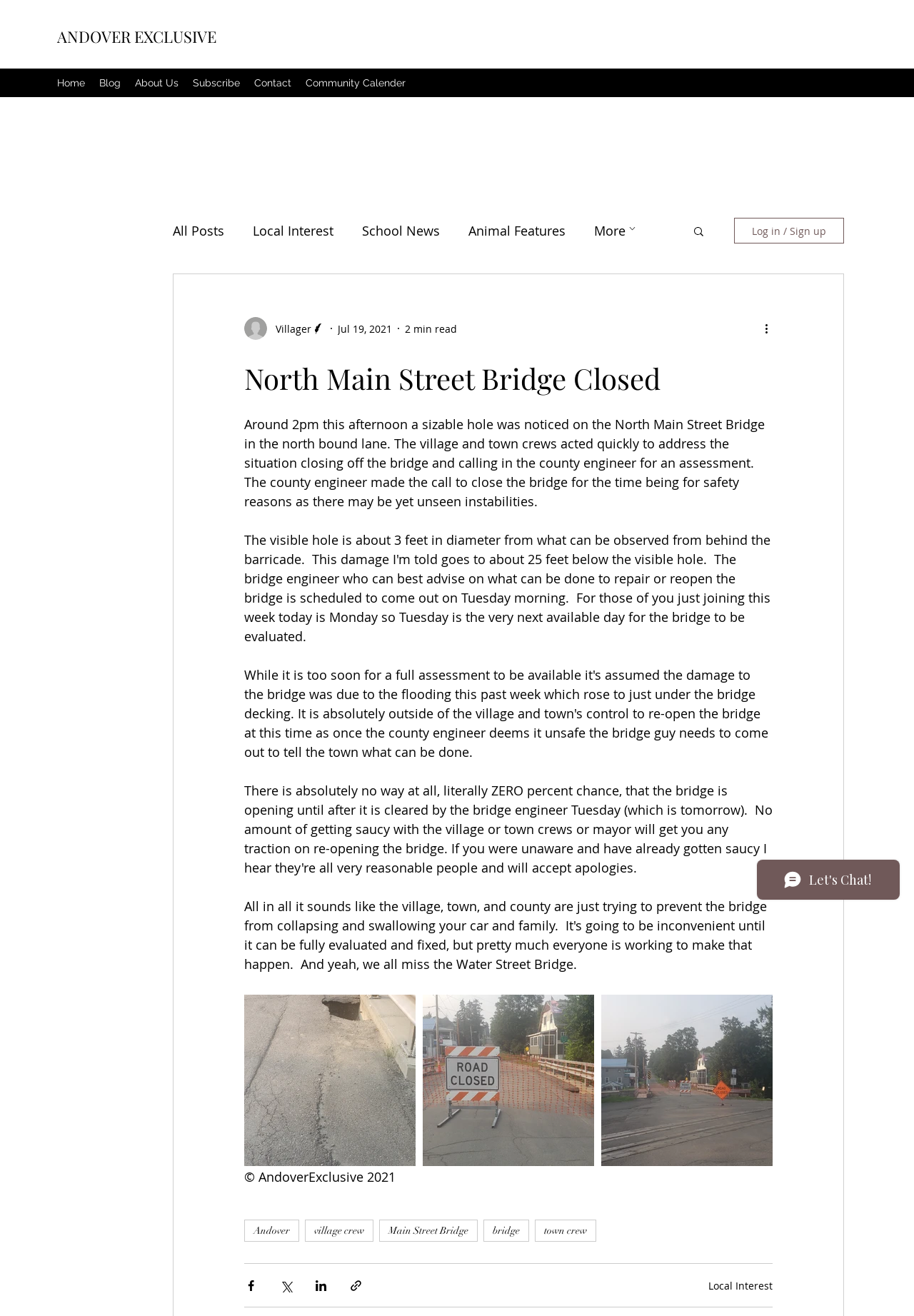Please provide a short answer using a single word or phrase for the question:
How many images are there in the article?

3